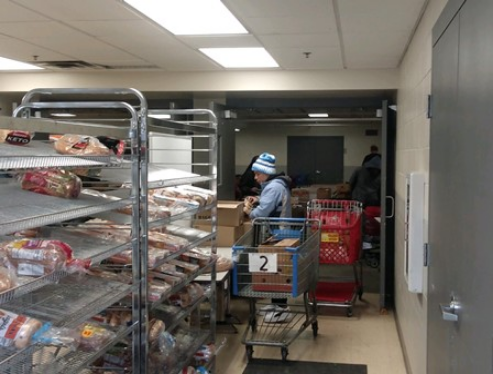Please give a one-word or short phrase response to the following question: 
What is the person in the foreground wearing?

Blue beanie and light blue jacket